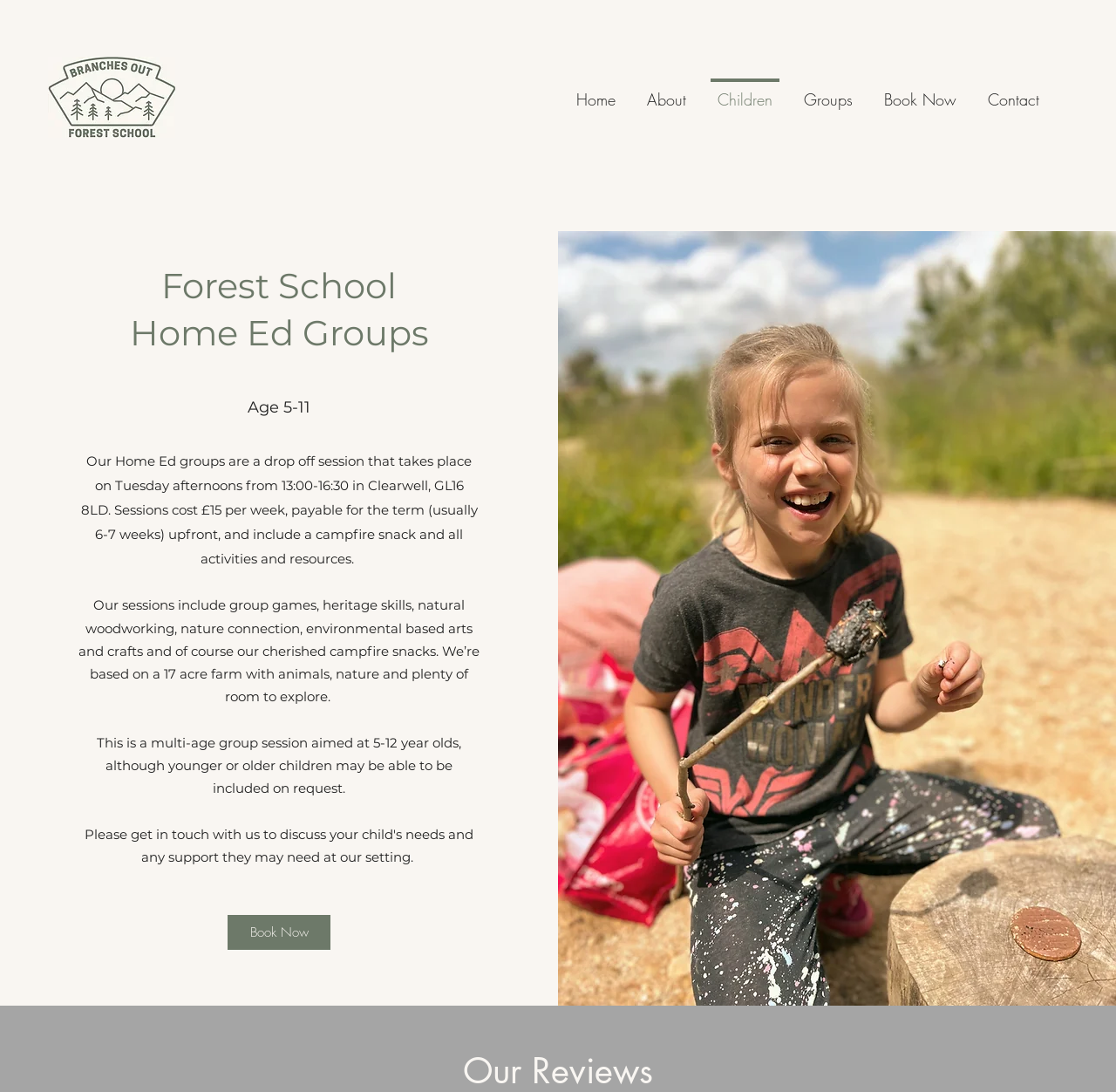Please provide a short answer using a single word or phrase for the question:
How much do the sessions cost per week?

£15